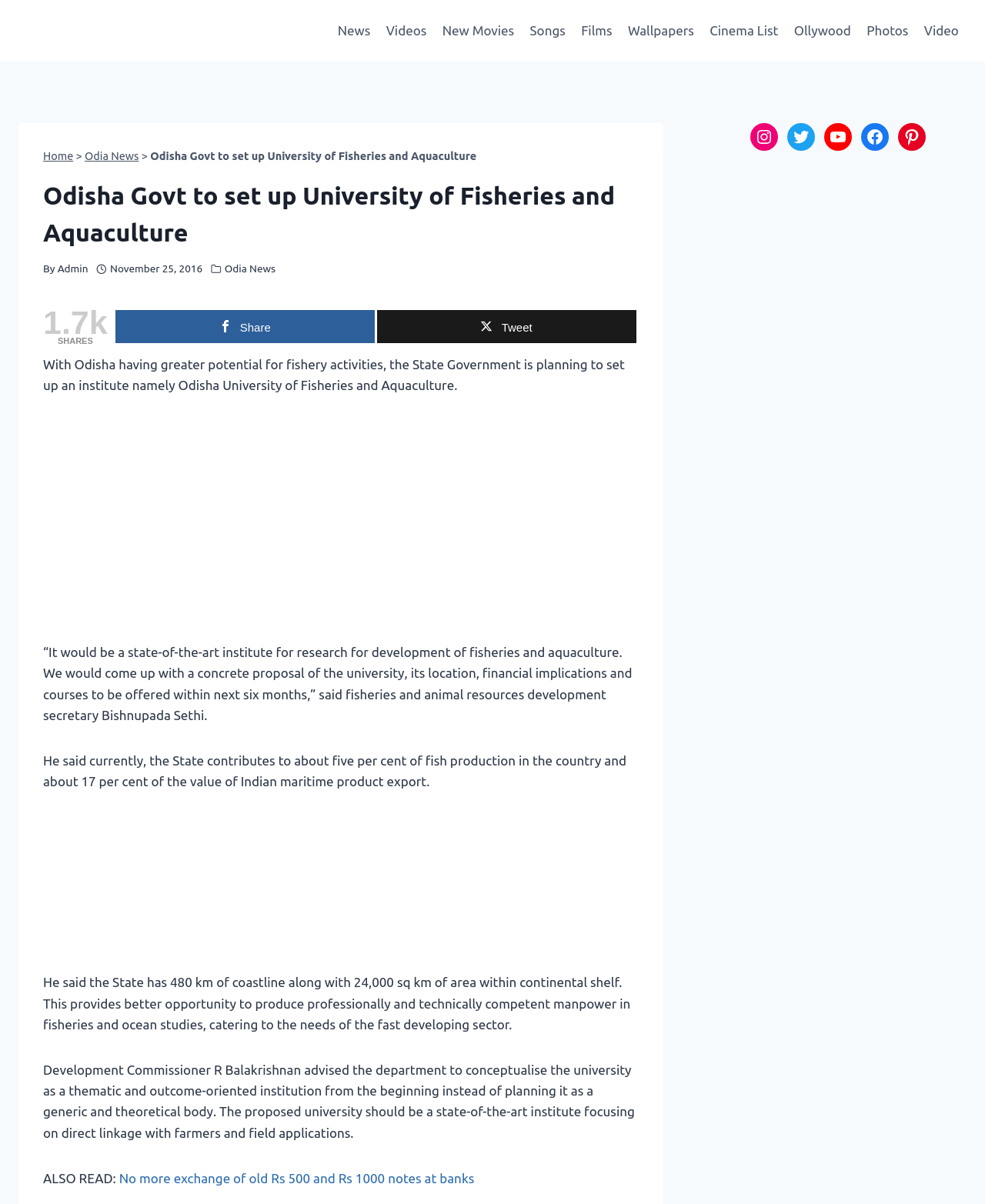Locate the bounding box coordinates of the area to click to fulfill this instruction: "Click on SHARE". The bounding box should be presented as four float numbers between 0 and 1, in the order [left, top, right, bottom].

[0.117, 0.257, 0.38, 0.285]